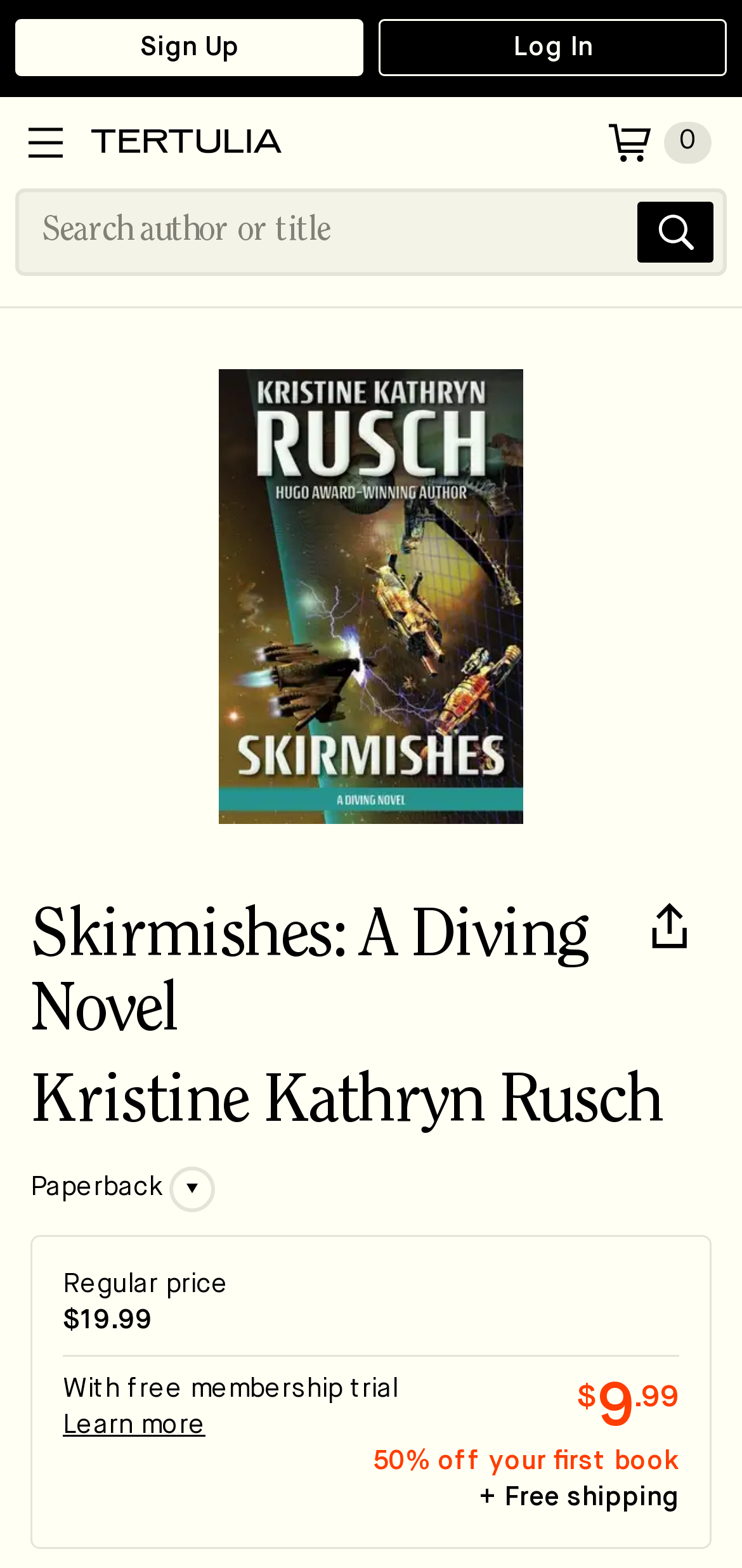Who is the author of the book?
Using the details from the image, give an elaborate explanation to answer the question.

I found the author's name by looking at the heading element with the text 'Kristine Kathryn Rusch' which is located below the book title.